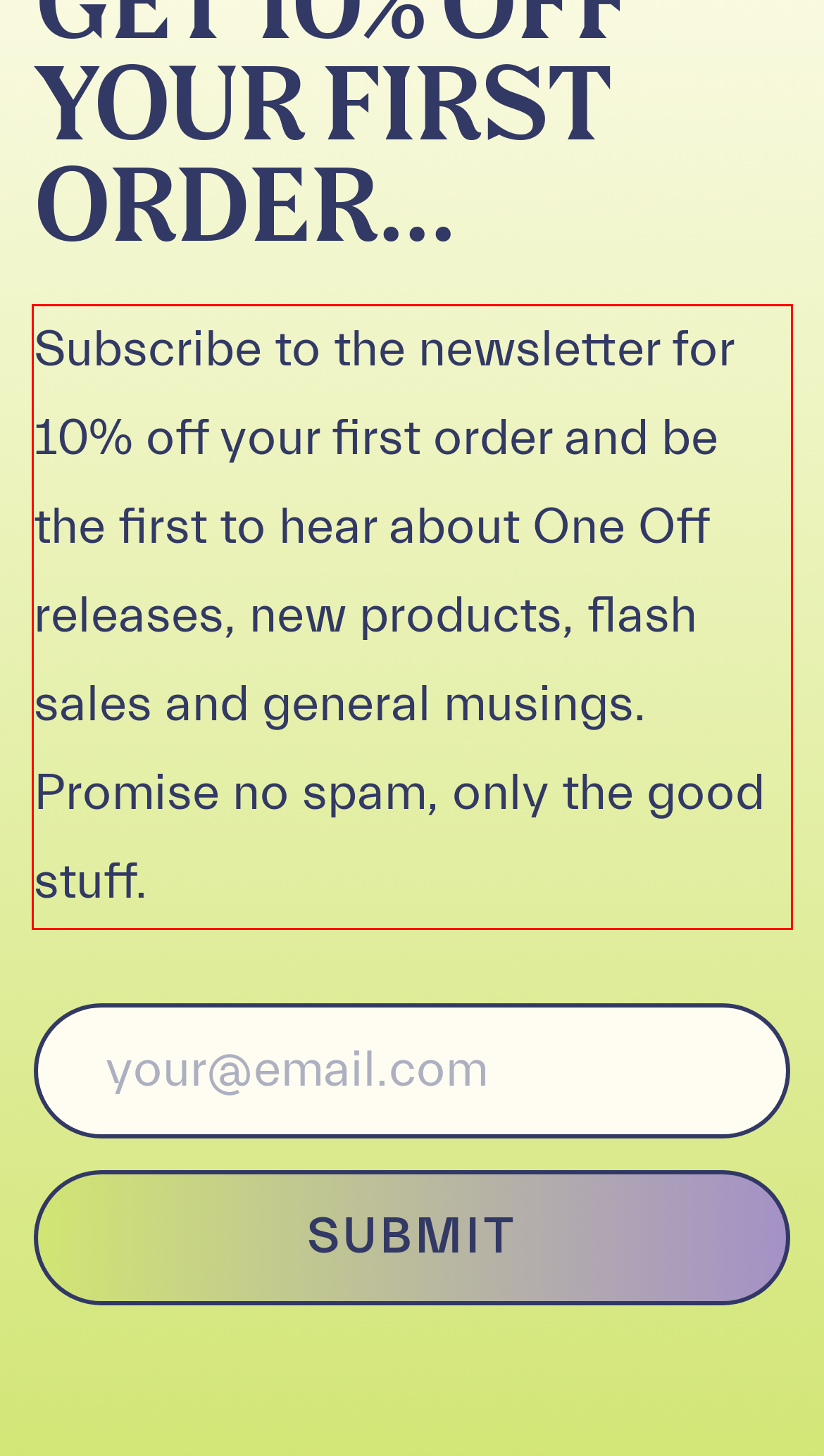Inspect the webpage screenshot that has a red bounding box and use OCR technology to read and display the text inside the red bounding box.

Subscribe to the newsletter for 10% off your first order and be the first to hear about One Off releases, new products, flash sales and general musings. Promise no spam, only the good stuff.